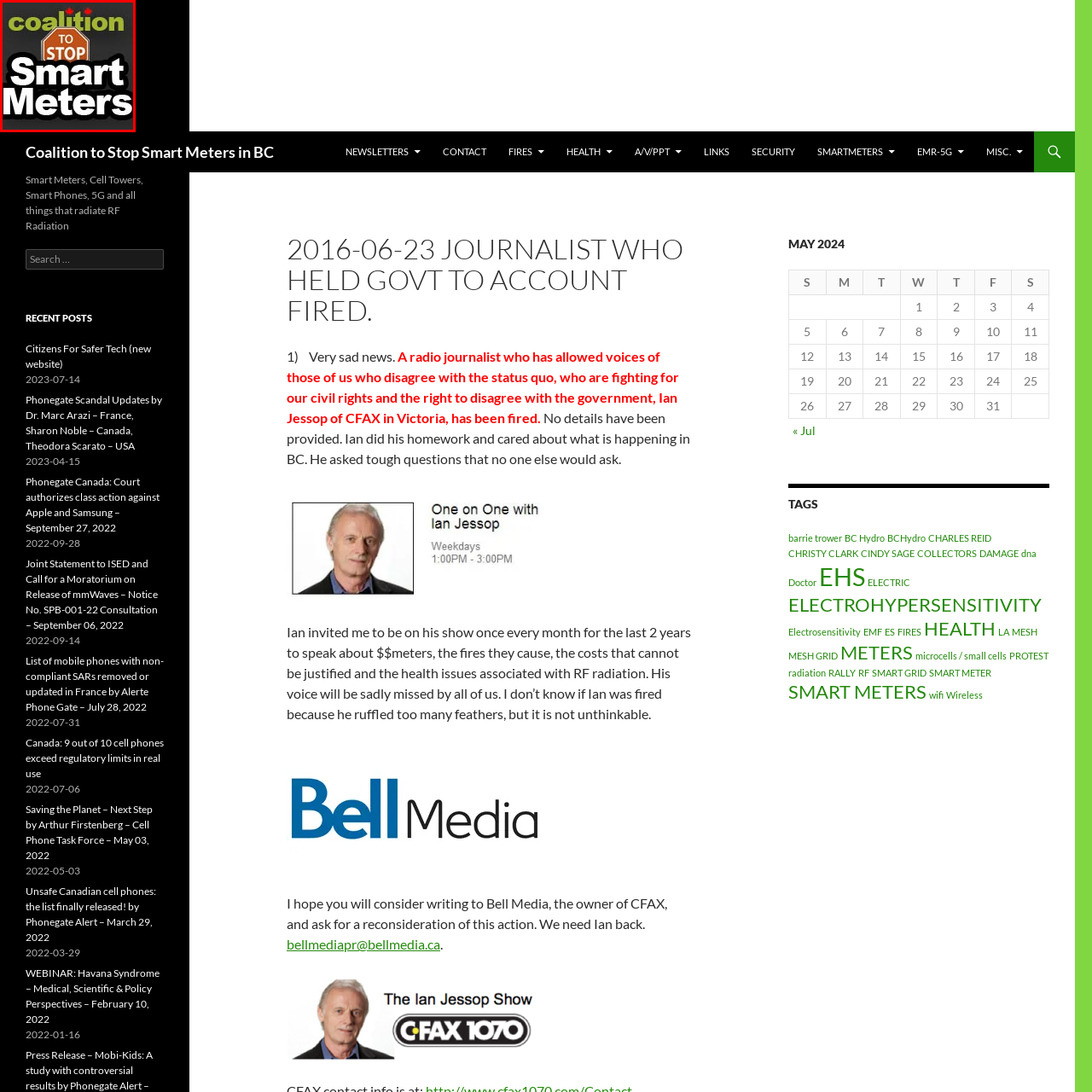Inspect the image outlined by the red box and answer the question using a single word or phrase:
What shape is the sign with the phrase 'TO STOP'?

Octagonal